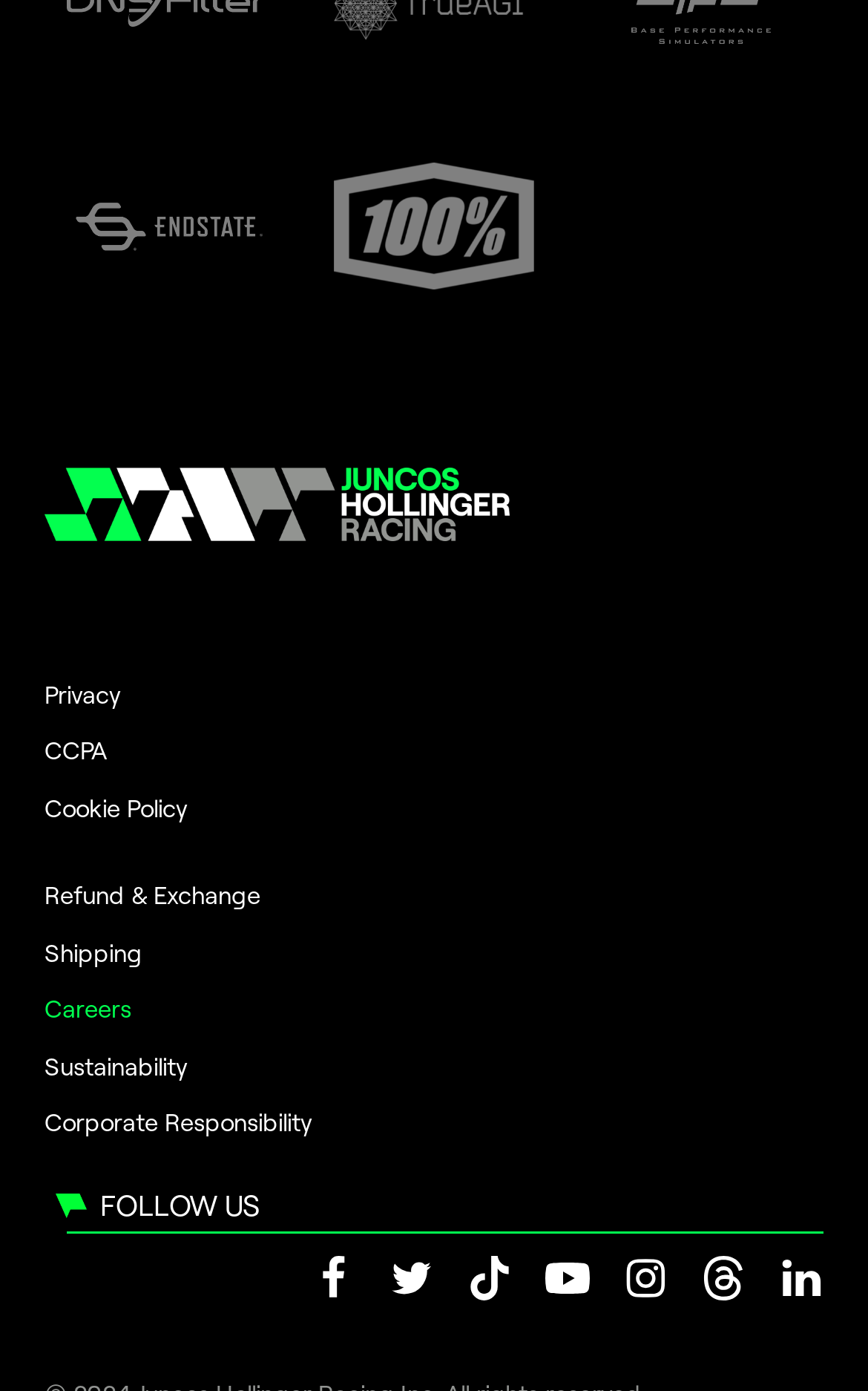How many links are there in the footer section?
Refer to the screenshot and deliver a thorough answer to the question presented.

I counted the number of links in the footer section, which are 'Privacy', 'CCPA', 'Cookie Policy', 'Refund & Exchange', 'Shipping', 'Careers', 'Sustainability', 'Corporate Responsibility', and the 4 links under the 'Social menu' navigation element, totaling 11 links.